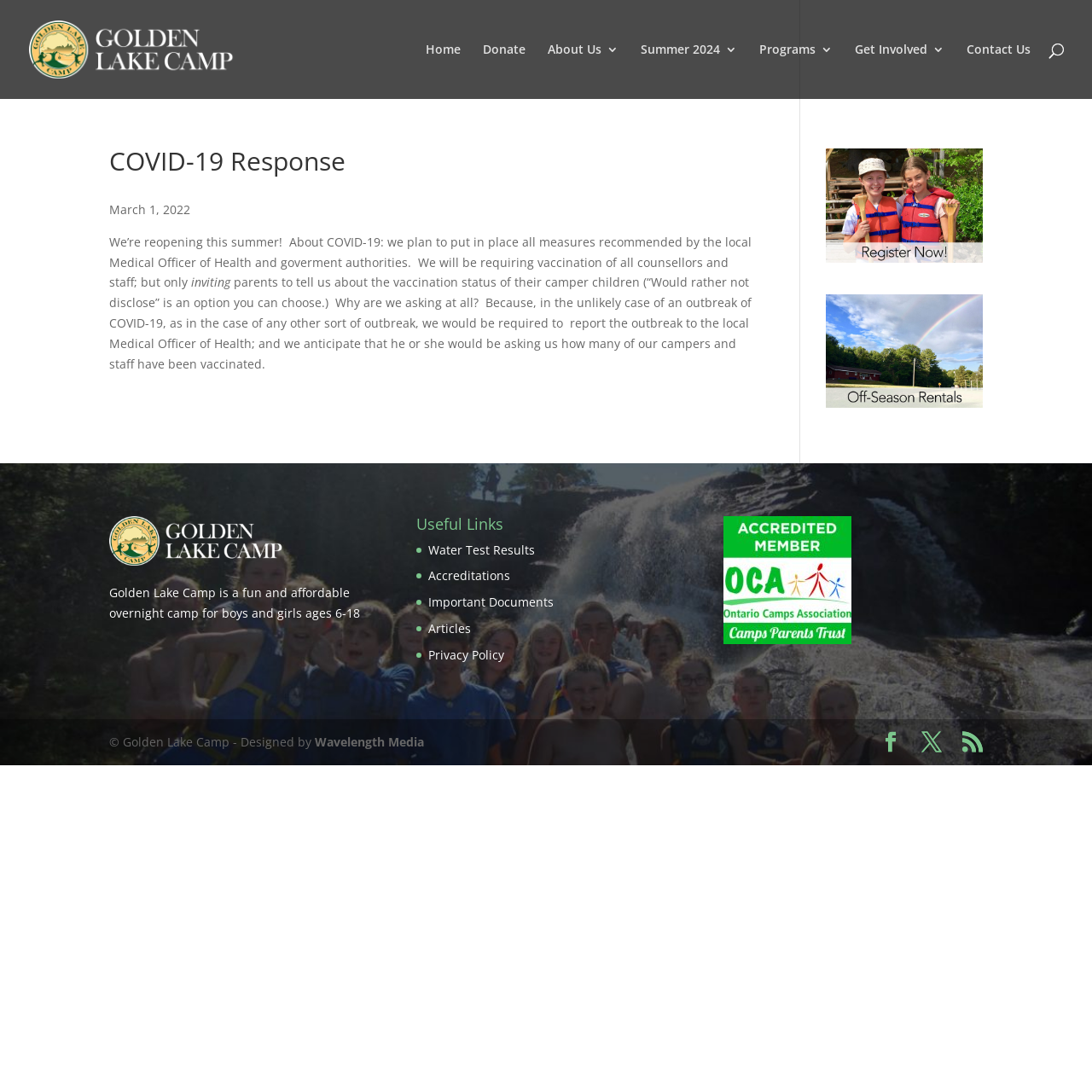Give a comprehensive overview of the webpage, including key elements.

The webpage is about Golden Lake Camp, a summer camp for boys and girls ages 6-18. At the top left, there is a logo of Golden Lake Camp, which is an image with a link to the camp's homepage. Below the logo, there is a navigation menu with links to different sections of the website, including Home, Donate, About Us, Summer 2024, Programs, Get Involved, and Contact Us.

The main content of the webpage is an article about the camp's COVID-19 response. The article is headed by a title "COVID-19 Response" and has several paragraphs of text. The text announces that the camp will be reopening in the summer and outlines the measures they will take to prevent the spread of COVID-19, including requiring vaccination of all counselors and staff. The article also explains why they are asking about the vaccination status of camper children.

To the right of the article, there are two links, but their text is not specified. Below the article, there is a section with useful links, including Water Test Results, Accreditations, Important Documents, Articles, and Privacy Policy. At the bottom of the page, there are social media links and a copyright notice, which states that the website is designed by Wavelength Media.